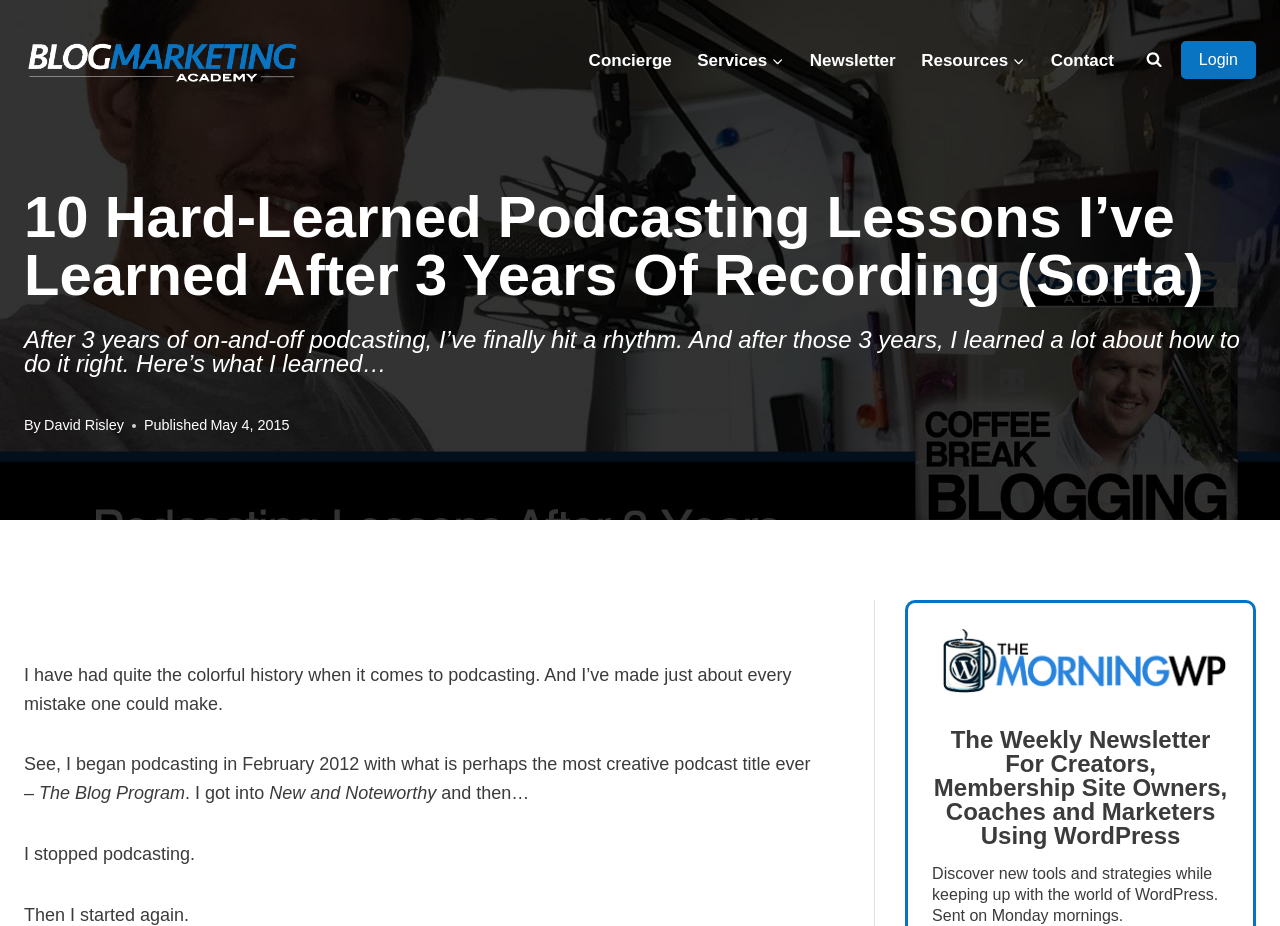Locate the bounding box coordinates of the area where you should click to accomplish the instruction: "join for free".

None